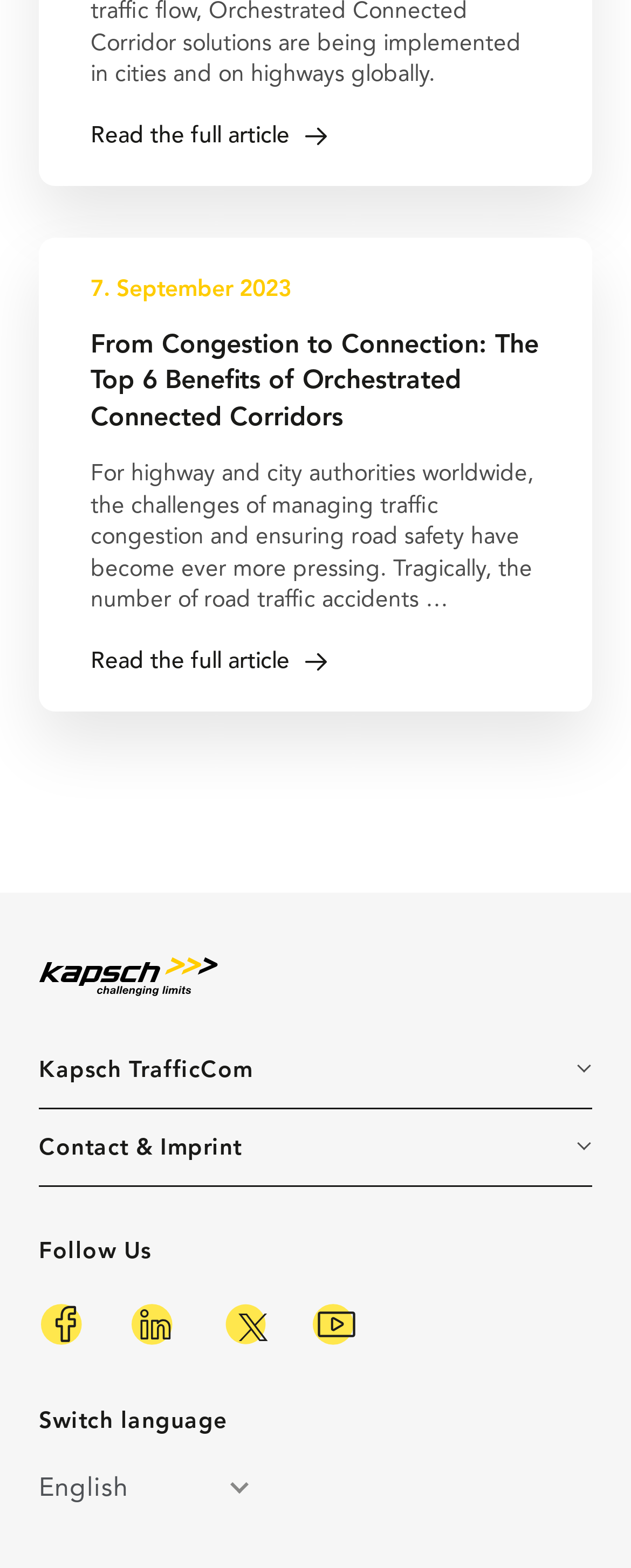What is the language currently selected on the webpage?
Refer to the image and answer the question using a single word or phrase.

English